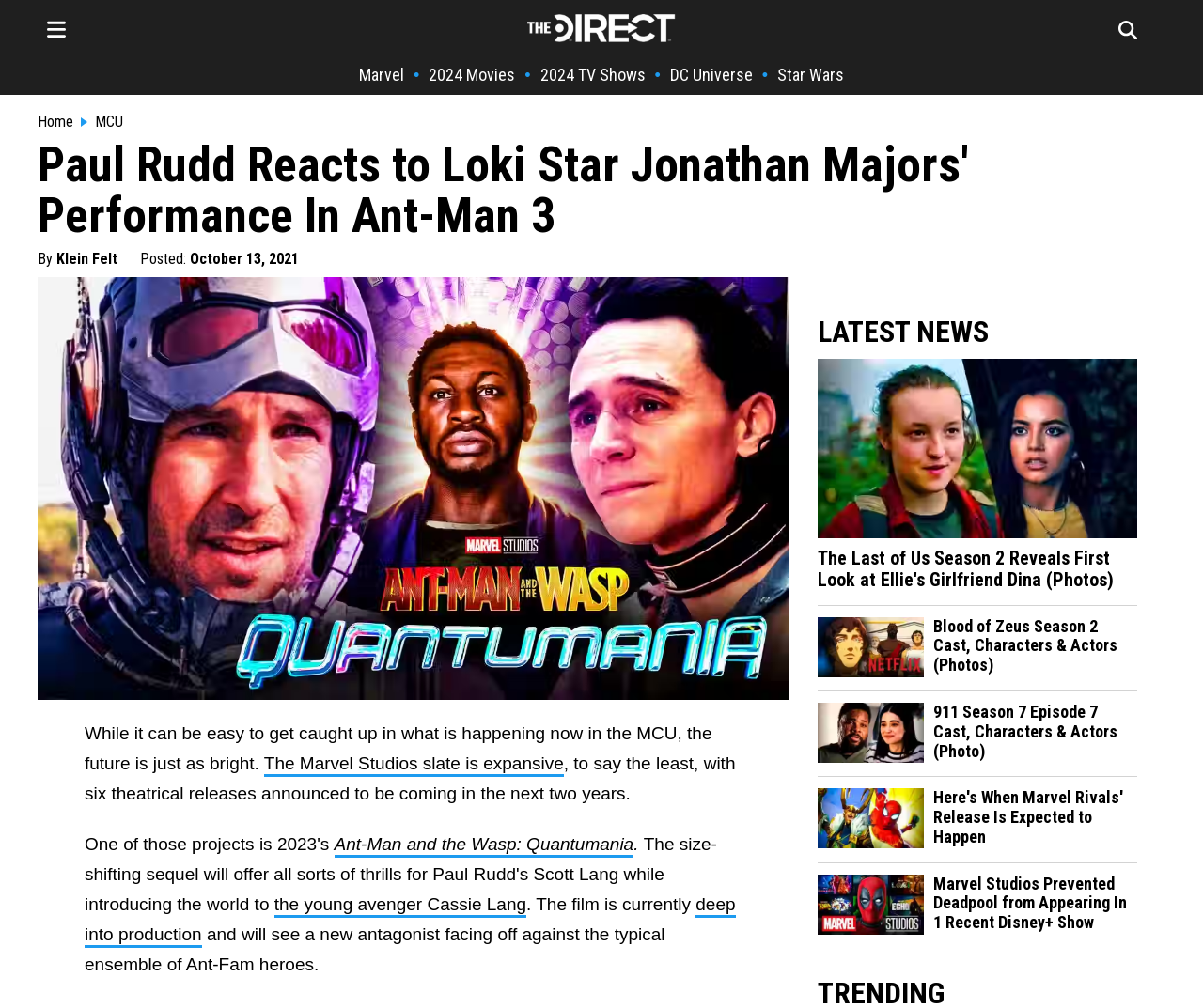Give a succinct answer to this question in a single word or phrase: 
What are the categories listed at the top of the webpage?

Marvel, 2024 Movies, 2024 TV Shows, DC Universe, Star Wars